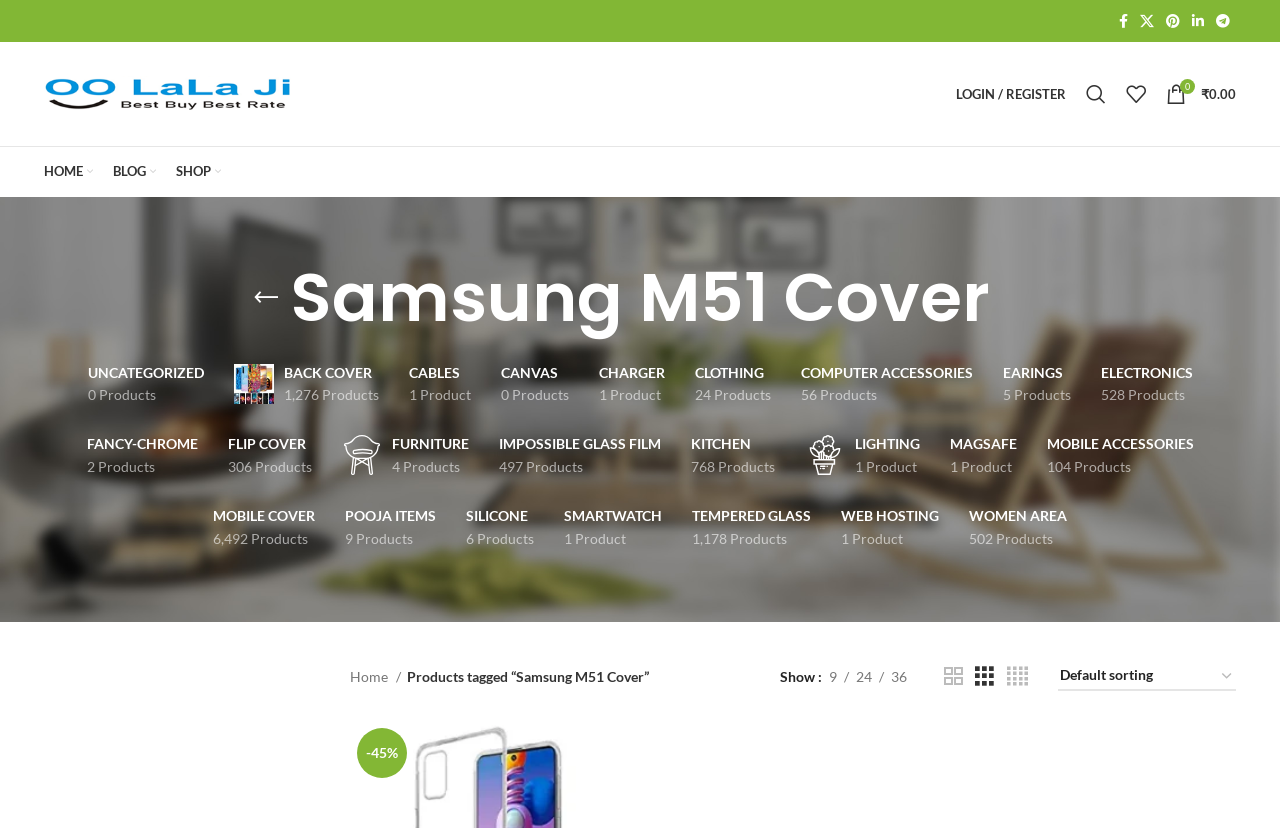Provide a brief response to the question using a single word or phrase: 
How many options are there for the 'Shop order' dropdown?

Not specified